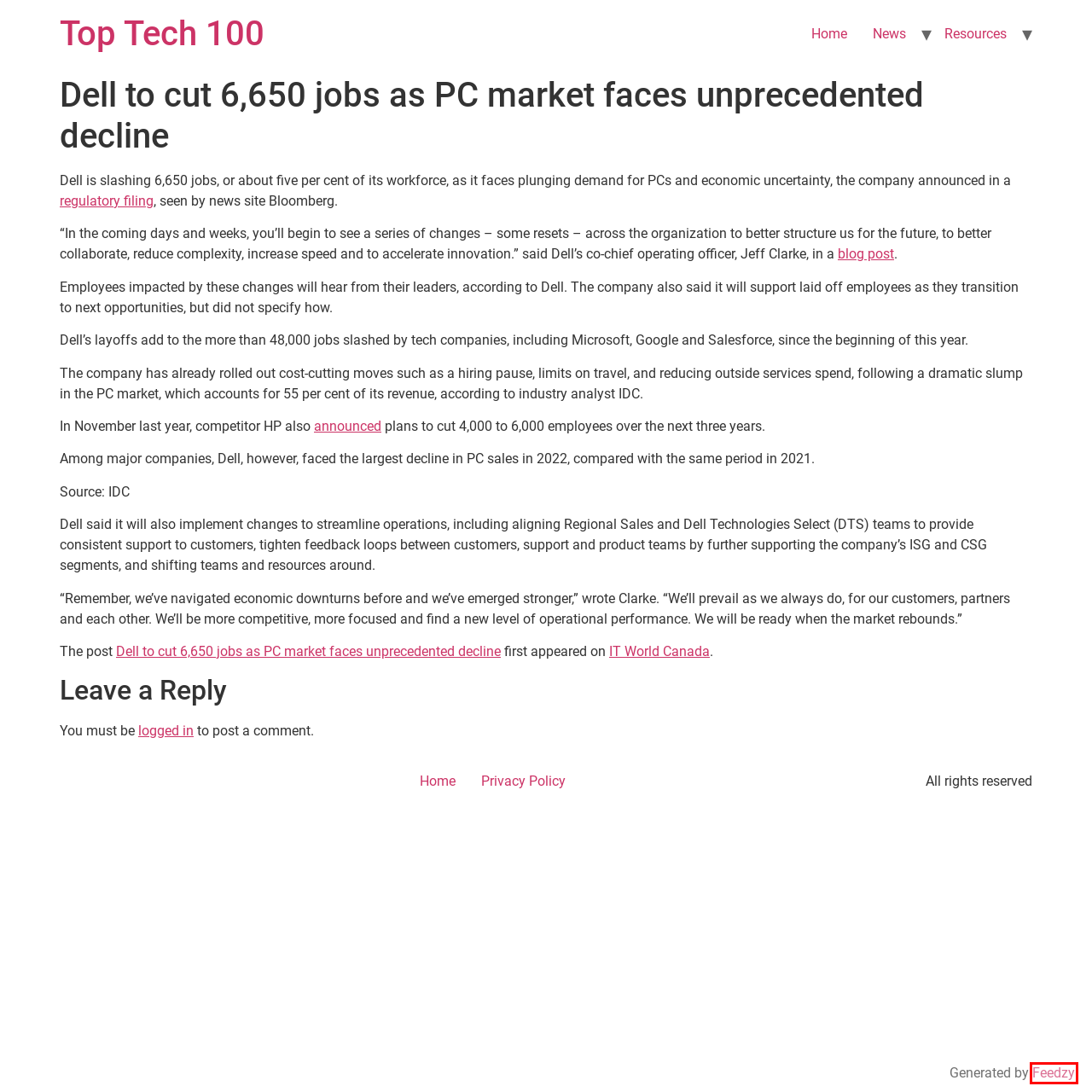Look at the screenshot of a webpage that includes a red bounding box around a UI element. Select the most appropriate webpage description that matches the page seen after clicking the highlighted element. Here are the candidates:
A. FEEDZY RSS Feeds #1 WordPress RSS Feed Plugin @ ThemeIsle
B. Preparing for the Road Ahead | Dell USA
C. Top Tech 100
D. Log In ‹ Top Tech 100 — WordPress
E. HP set to lay off 4,000 to 6,000 employees over the next three years - IT World Canada
F. Dell to cut 6,650 jobs as PC market faces unprecedented decline | IT World Canada News
G. Privacy Policy – Top Tech 100
H. Resources – Top Tech 100

A